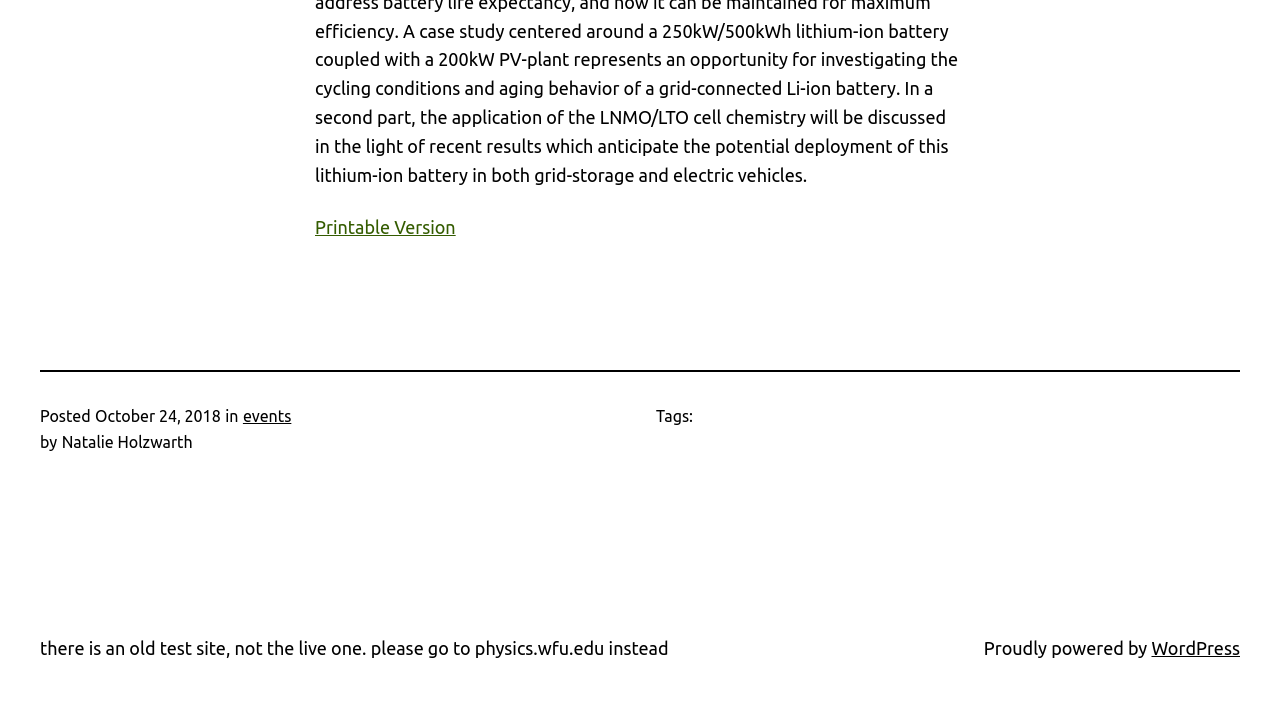Give a succinct answer to this question in a single word or phrase: 
What is the platform powering the website?

WordPress